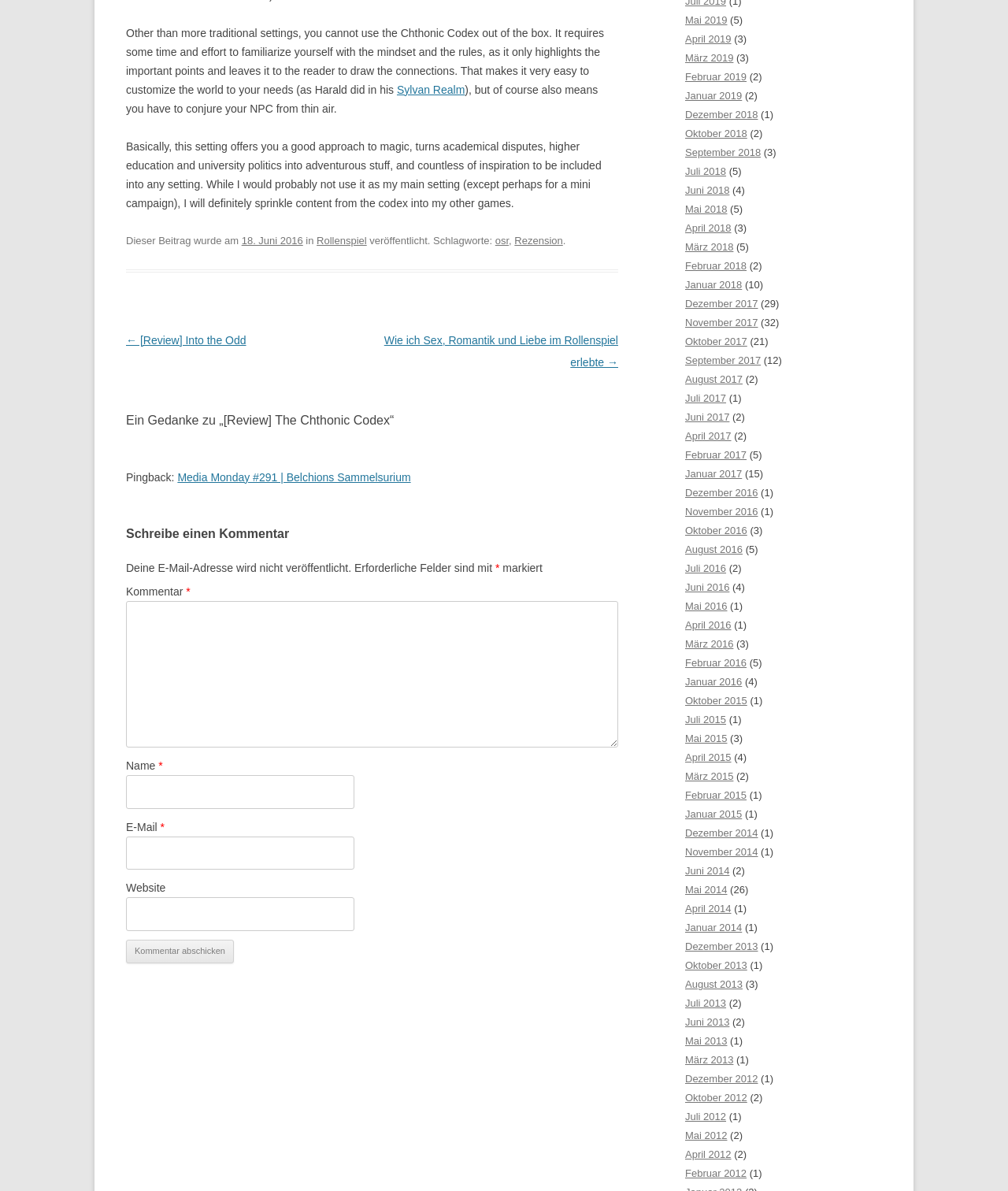Please indicate the bounding box coordinates of the element's region to be clicked to achieve the instruction: "Click the 'Wie ich Sex, Romantik und Liebe im Rollenspiel erlebte →' link". Provide the coordinates as four float numbers between 0 and 1, i.e., [left, top, right, bottom].

[0.381, 0.28, 0.613, 0.309]